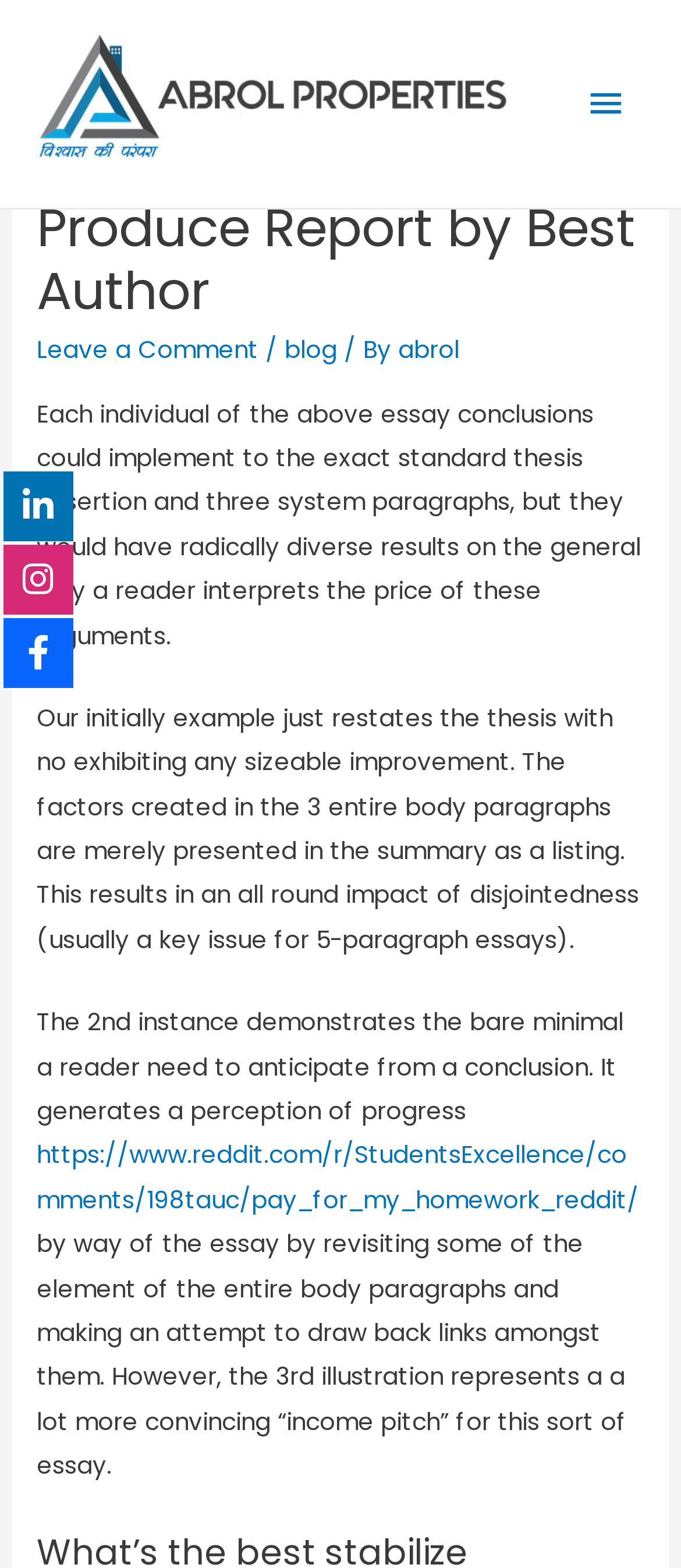Utilize the details in the image to give a detailed response to the question: What is the topic of the external link?

The external link on the webpage points to a Reddit thread titled 'Pay for my homework', which suggests that the topic is related to academic assistance or homework help.